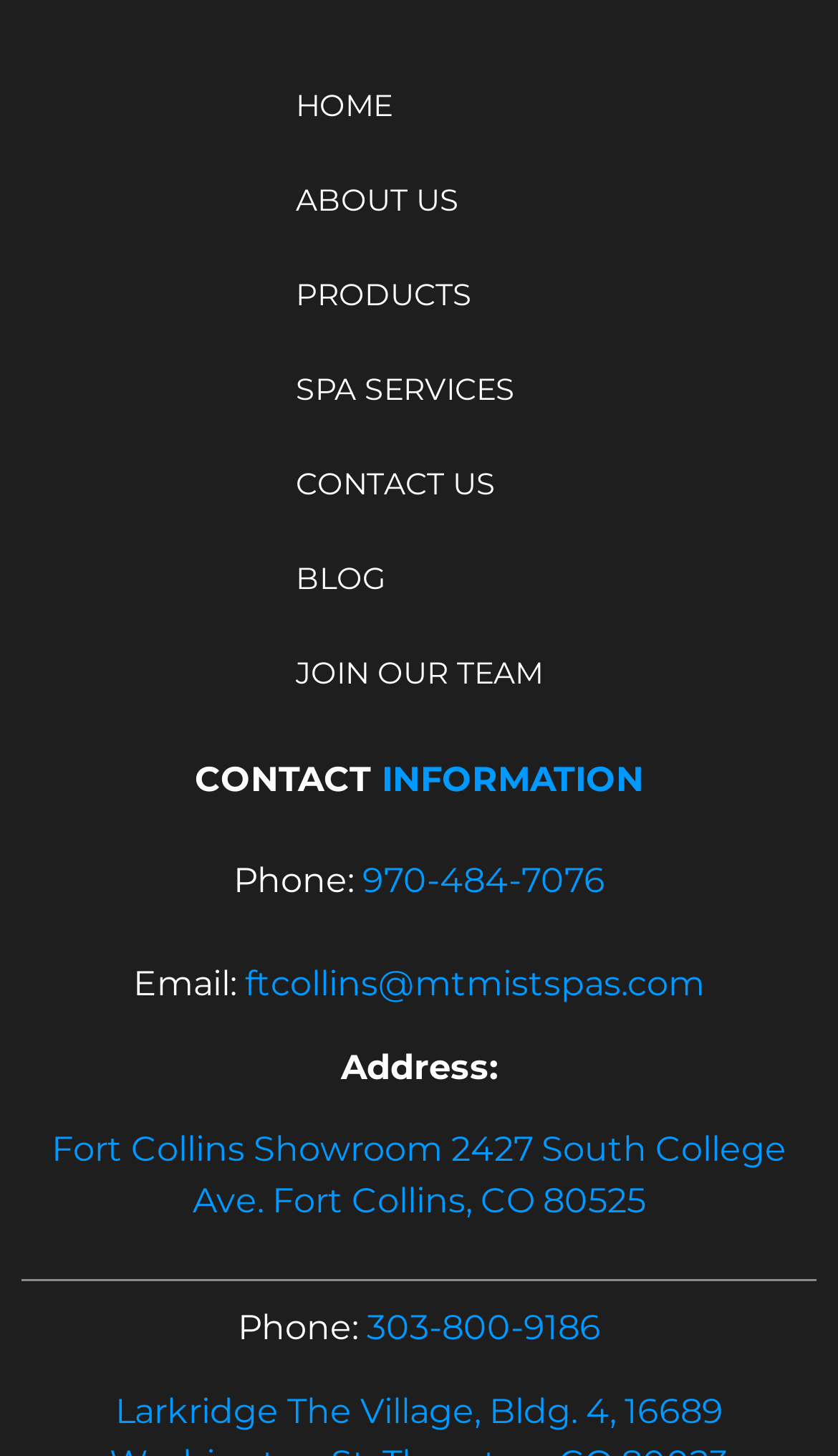Show the bounding box coordinates for the element that needs to be clicked to execute the following instruction: "email us". Provide the coordinates in the form of four float numbers between 0 and 1, i.e., [left, top, right, bottom].

[0.292, 0.662, 0.841, 0.69]